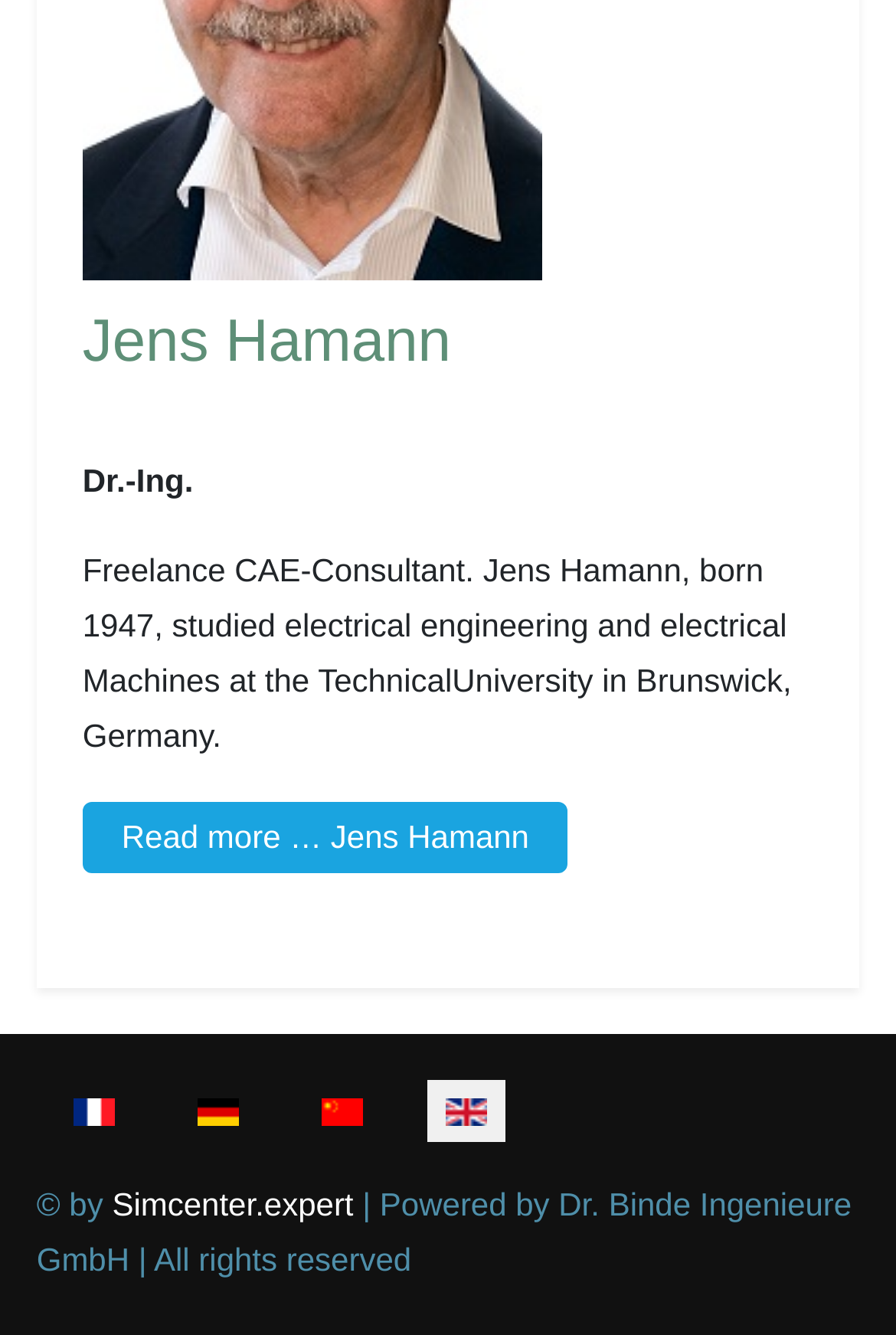Provide the bounding box for the UI element matching this description: "aria-label="UK Parliament"".

None